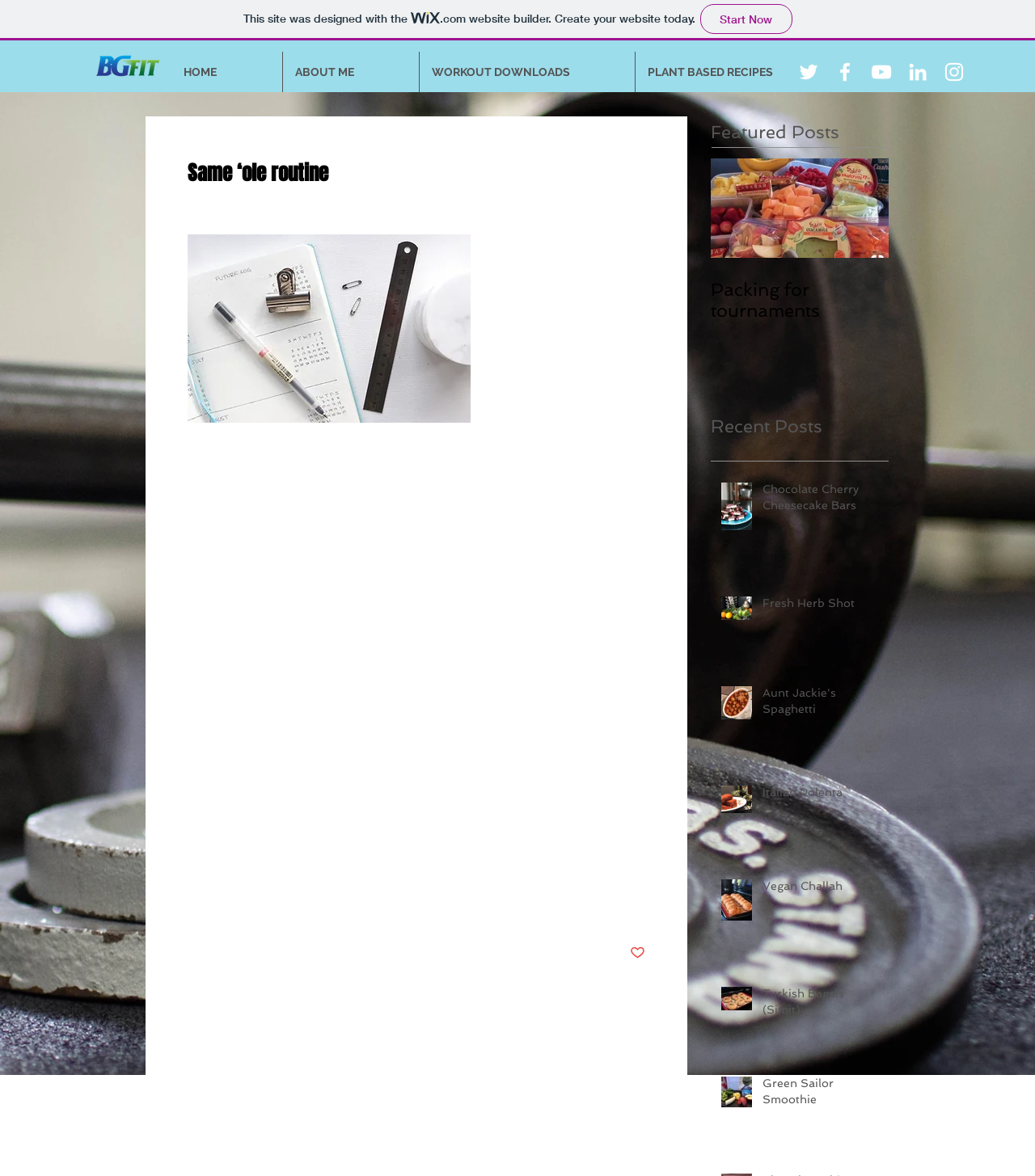Generate a comprehensive description of the webpage content.

This webpage is about a blog that focuses on healthy living and recipes. At the top, there is a navigation bar with links to "HOME", "ABOUT ME", "WORKOUT DOWNLOADS", and "PLANT BASED RECIPES". Below the navigation bar, there is a social media bar with links to various social media platforms.

The main content of the page is an article titled "Same ‘ole routine" which discusses the importance of having a consistent routine for maintaining a healthy weight. The article is divided into several paragraphs, with a button to share the post via Facebook, Twitter, or LinkedIn at the bottom.

To the right of the article, there is a section titled "Featured Posts" with a list of recent posts, each with a thumbnail image and a link to the full article. Below this section, there is another section titled "Recent Posts" with a list of more recent posts, also with thumbnail images and links to the full articles.

At the bottom of the page, there is a section for comments, with a button to write a comment and a separator line above it.